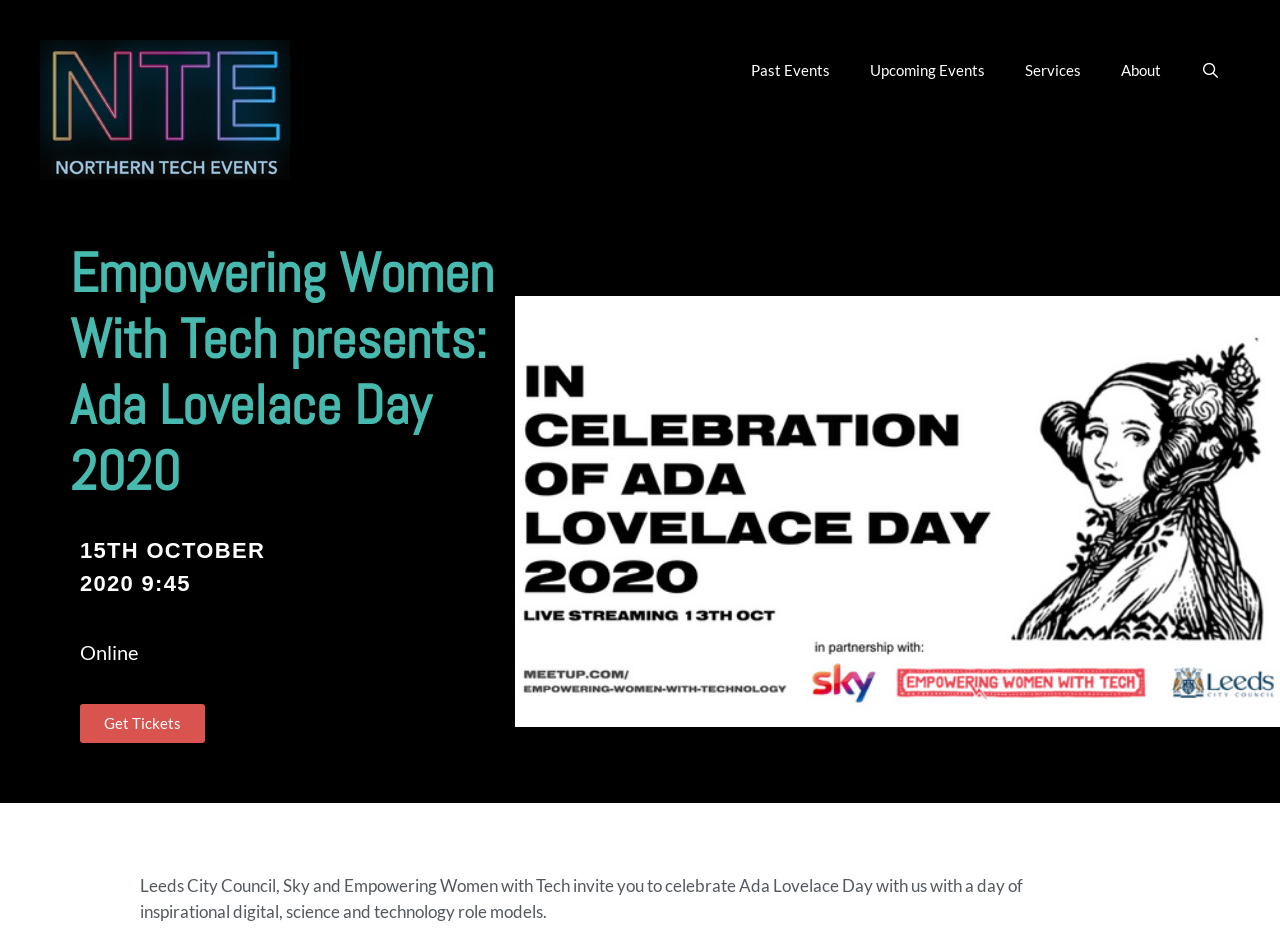Please specify the bounding box coordinates of the clickable section necessary to execute the following command: "Click on Northern Tech Events".

[0.031, 0.103, 0.227, 0.125]